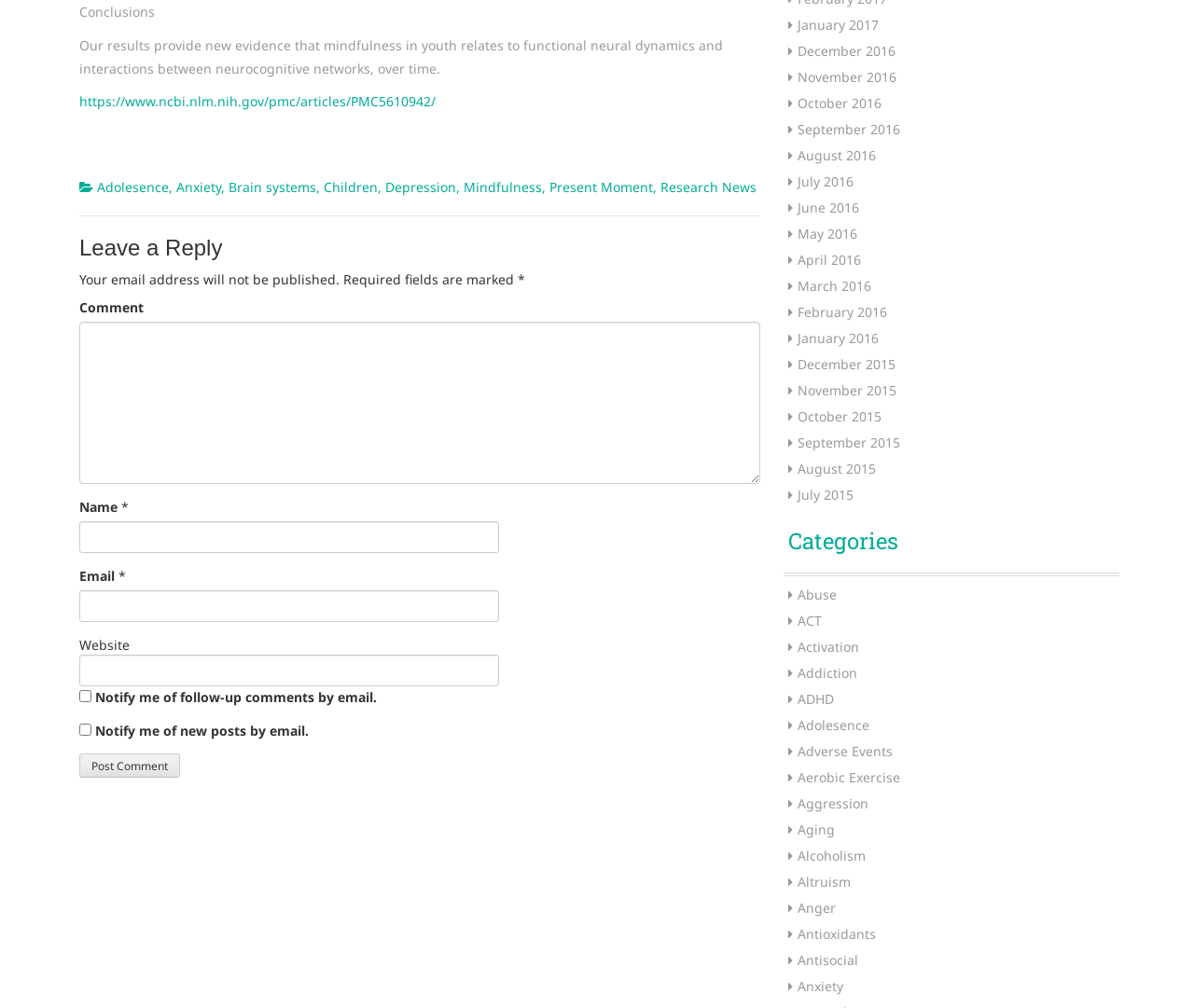Determine the bounding box coordinates of the element's region needed to click to follow the instruction: "Click the 'Post Comment' button". Provide these coordinates as four float numbers between 0 and 1, formatted as [left, top, right, bottom].

[0.066, 0.747, 0.151, 0.771]